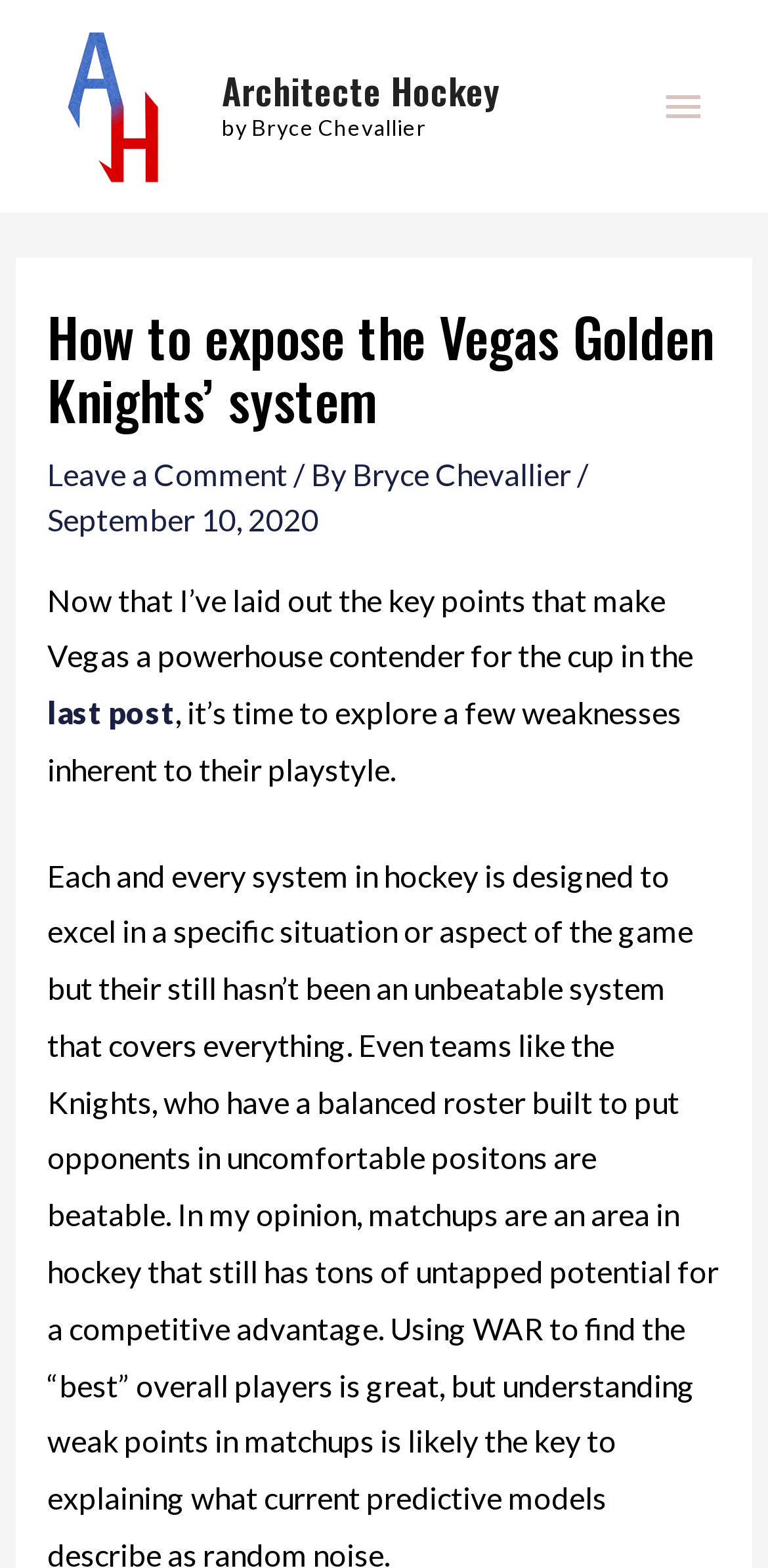Predict the bounding box coordinates for the UI element described as: "Leave a Comment". The coordinates should be four float numbers between 0 and 1, presented as [left, top, right, bottom].

[0.061, 0.291, 0.374, 0.314]